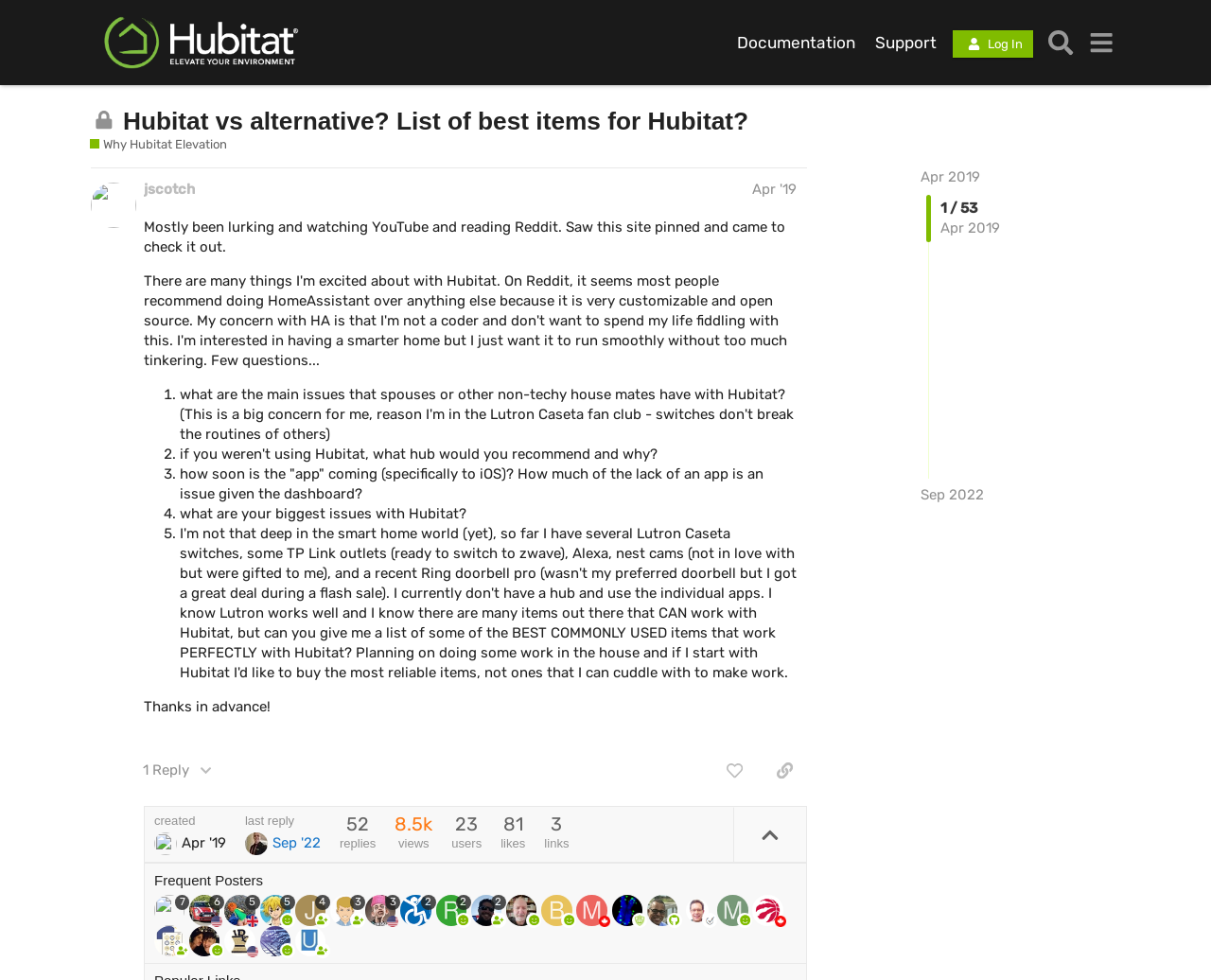Please identify the bounding box coordinates of the clickable area that will allow you to execute the instruction: "Check the 'Support' page".

[0.714, 0.028, 0.781, 0.059]